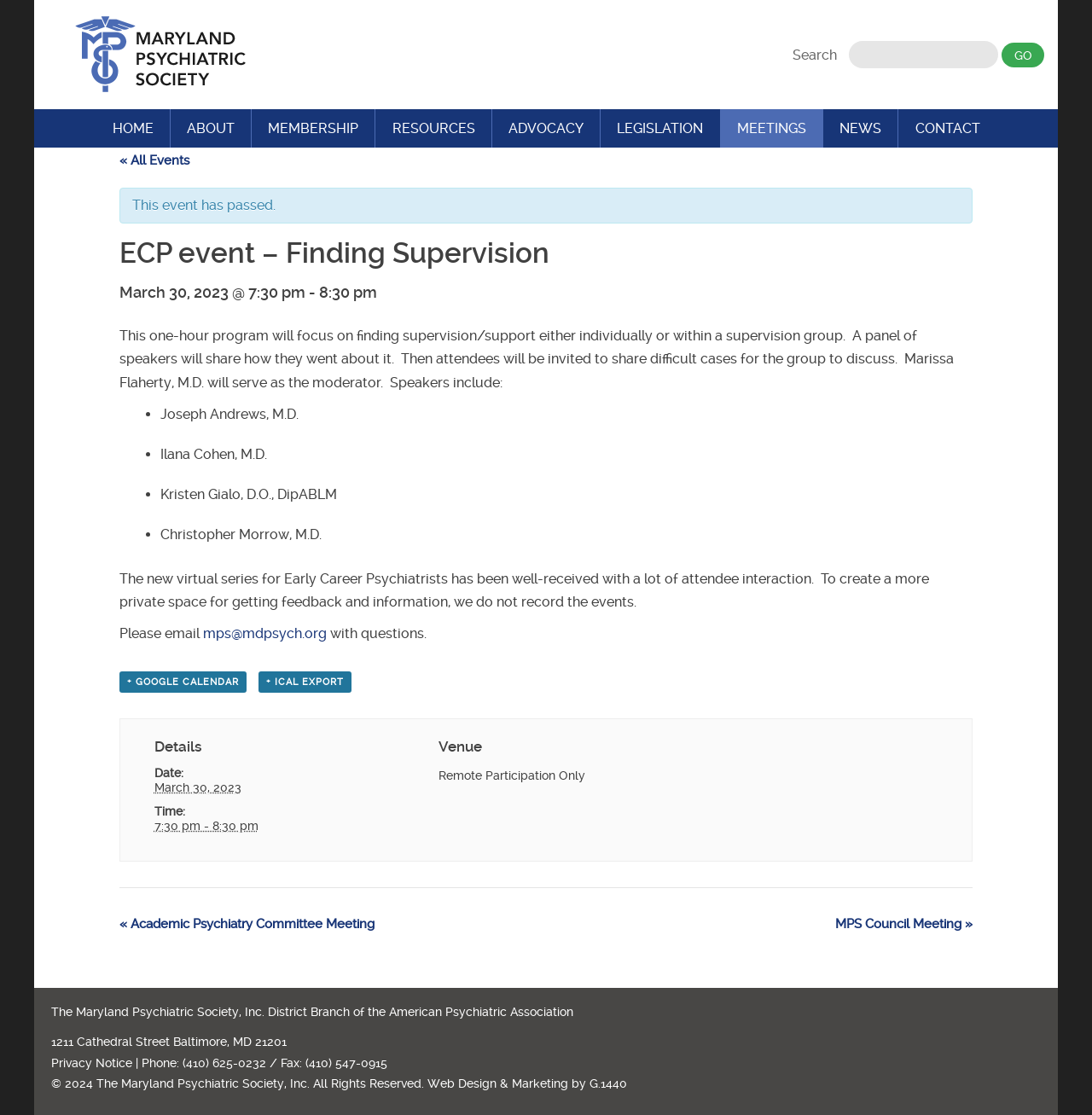Describe the webpage in detail, including text, images, and layout.

The webpage is about an upcoming event, "ECP event – Finding Supervision", organized by the Maryland Psychiatric Society. At the top, there is a navigation menu with links to "HOME", "ABOUT", "MEMBERSHIP", and other sections. Below the menu, there is a search bar with a "GO" button.

The main content of the page is divided into sections. The first section displays the event title, date, and time. Below this, there is a description of the event, which includes information about the program, speakers, and the format of the discussion.

The next section is titled "Details" and provides more information about the event, including the date, time, and venue. The venue is listed as "Remote Participation Only".

Following this, there is an "Event Navigation" section with links to previous and next events. At the bottom of the page, there is a footer section with contact information, a privacy notice, and copyright information. There are also links to the website's design and marketing credits.